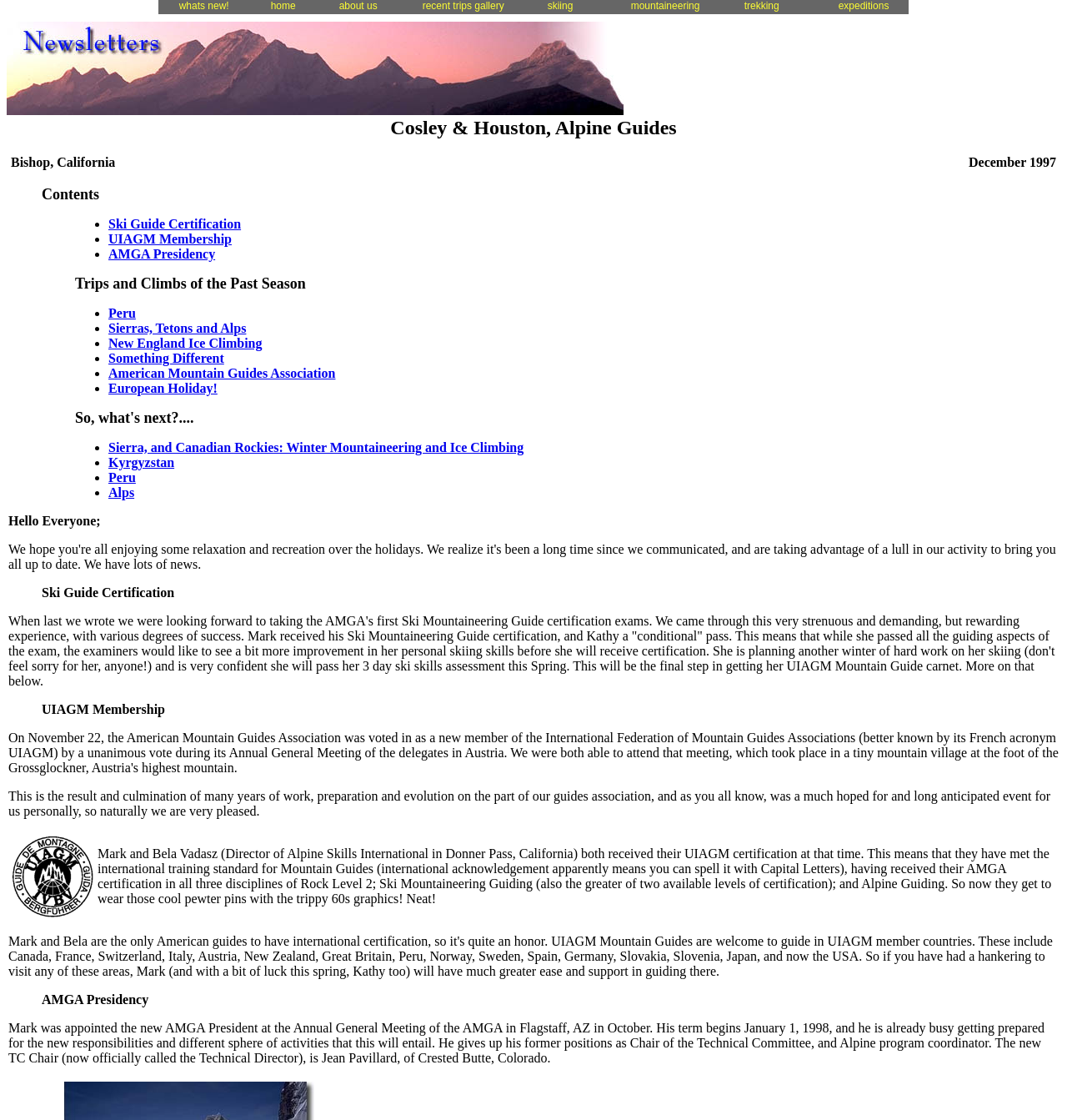Show the bounding box coordinates of the element that should be clicked to complete the task: "Click on the 'Page One Profits Review' link".

None